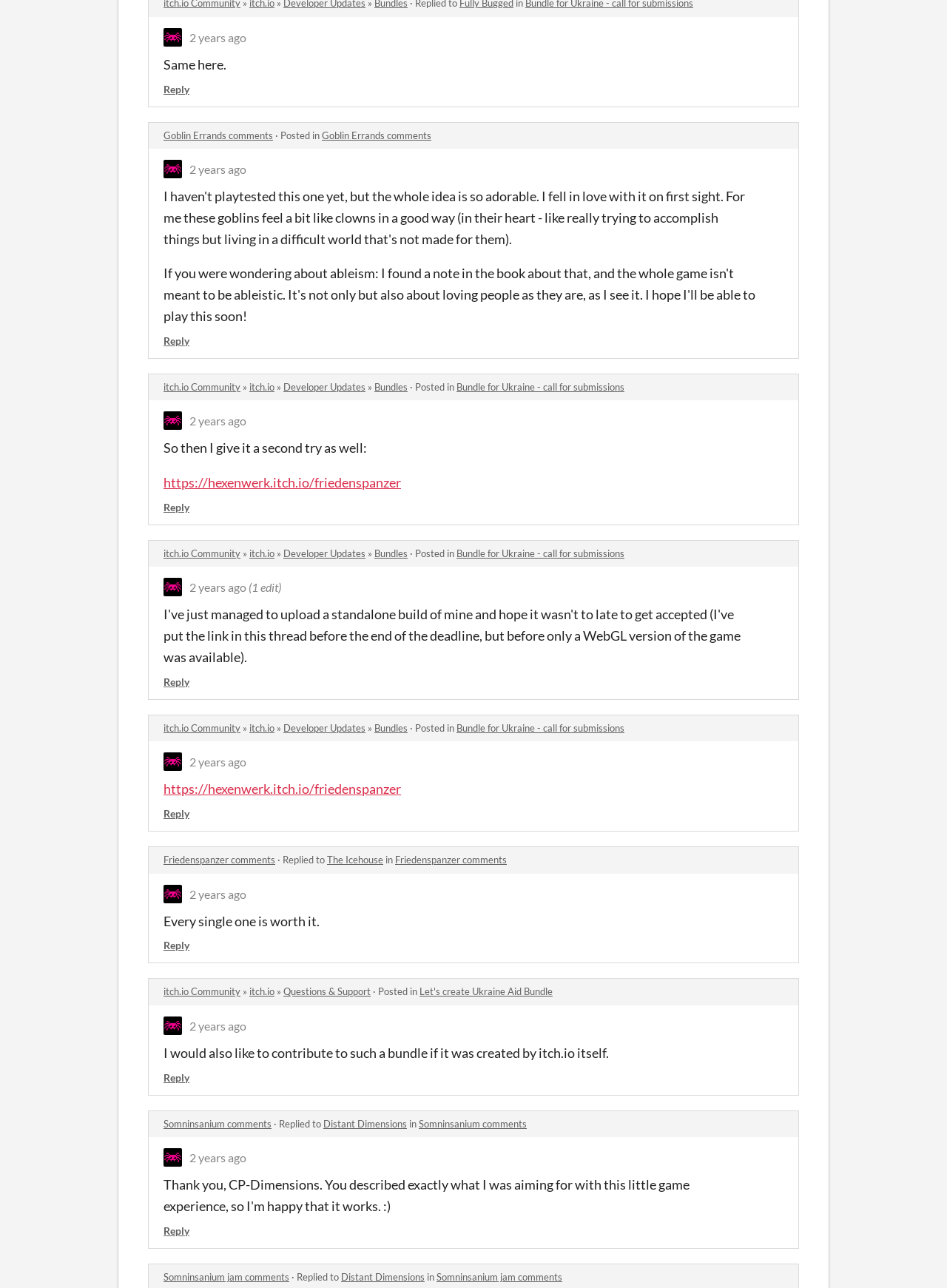Find the coordinates for the bounding box of the element with this description: "Reply".

[0.173, 0.524, 0.2, 0.534]